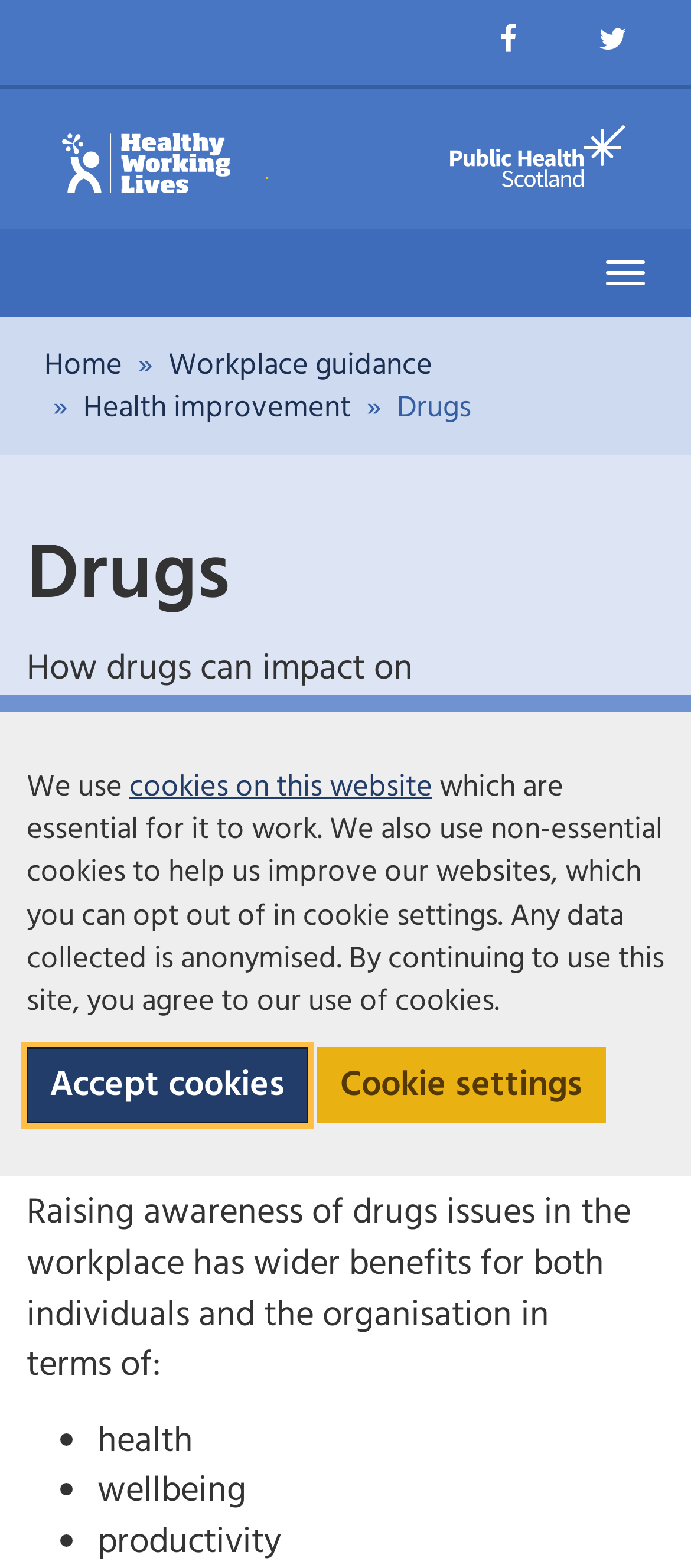Please identify the bounding box coordinates of the area that needs to be clicked to fulfill the following instruction: "Go to Home."

[0.064, 0.216, 0.177, 0.248]